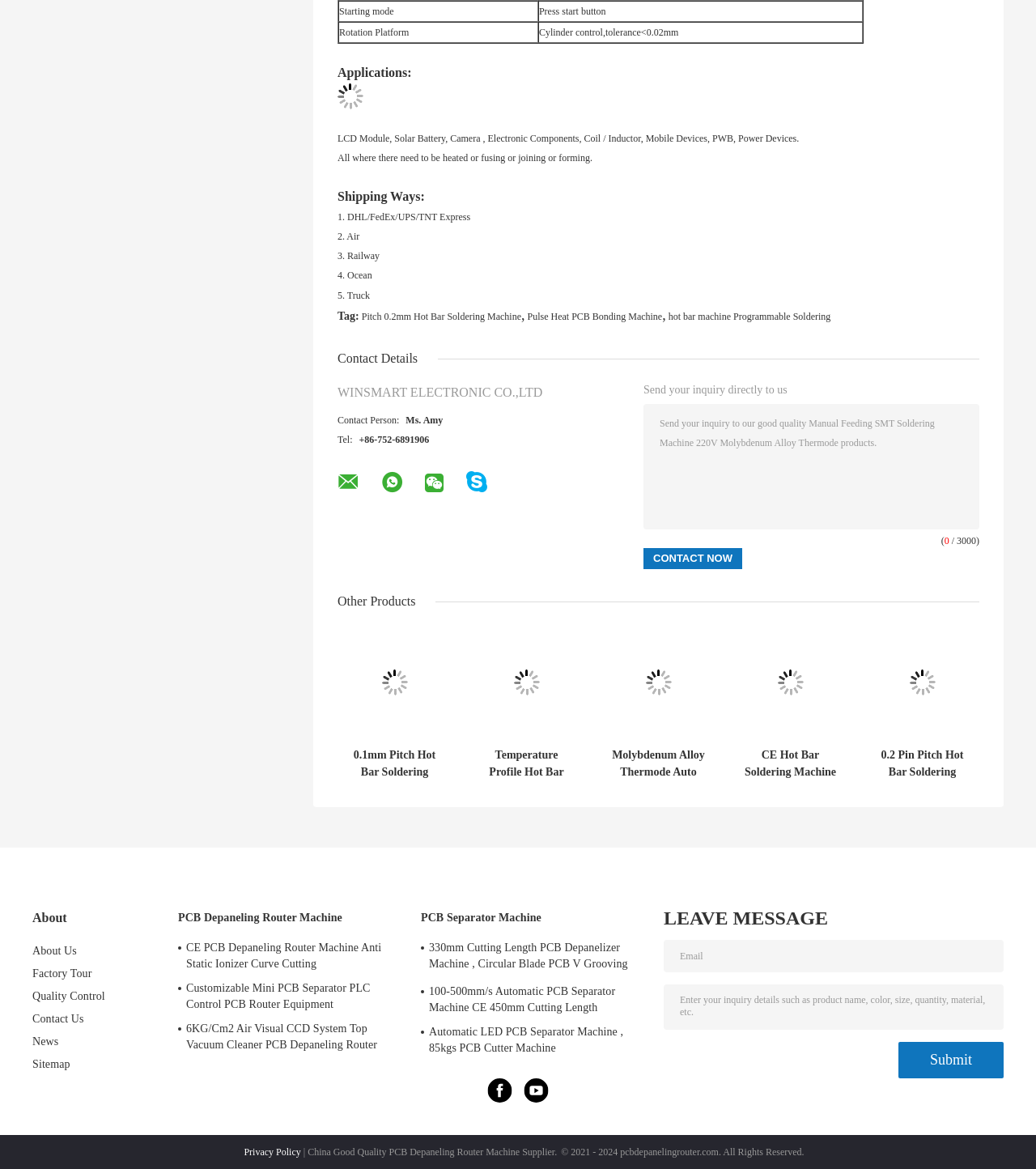Please identify the bounding box coordinates of the element's region that needs to be clicked to fulfill the following instruction: "View the details of the 'Pitch 0.2mm Hot Bar Soldering Machine'". The bounding box coordinates should consist of four float numbers between 0 and 1, i.e., [left, top, right, bottom].

[0.349, 0.266, 0.503, 0.275]